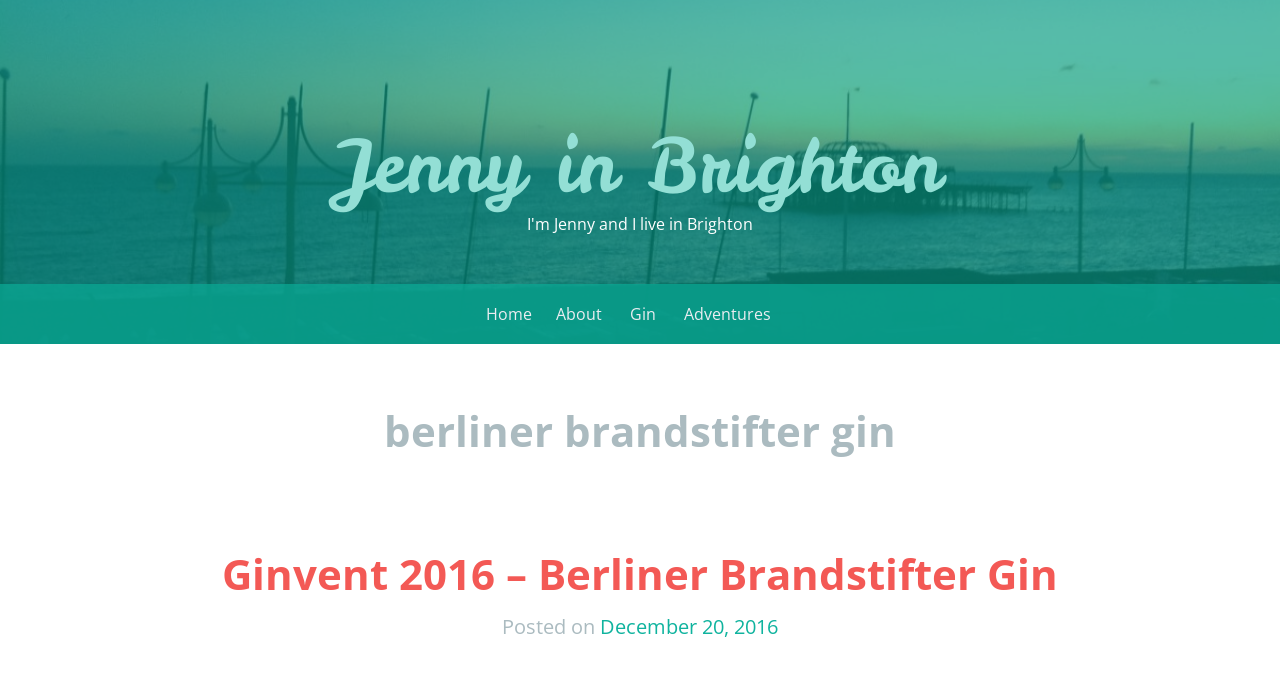What is the name of the gin?
Using the information from the image, provide a comprehensive answer to the question.

The answer can be found in the heading 'berliner brandstifter gin' which is located in the middle of the webpage, indicating that Berliner Brandstifter Gin is the name of the gin.